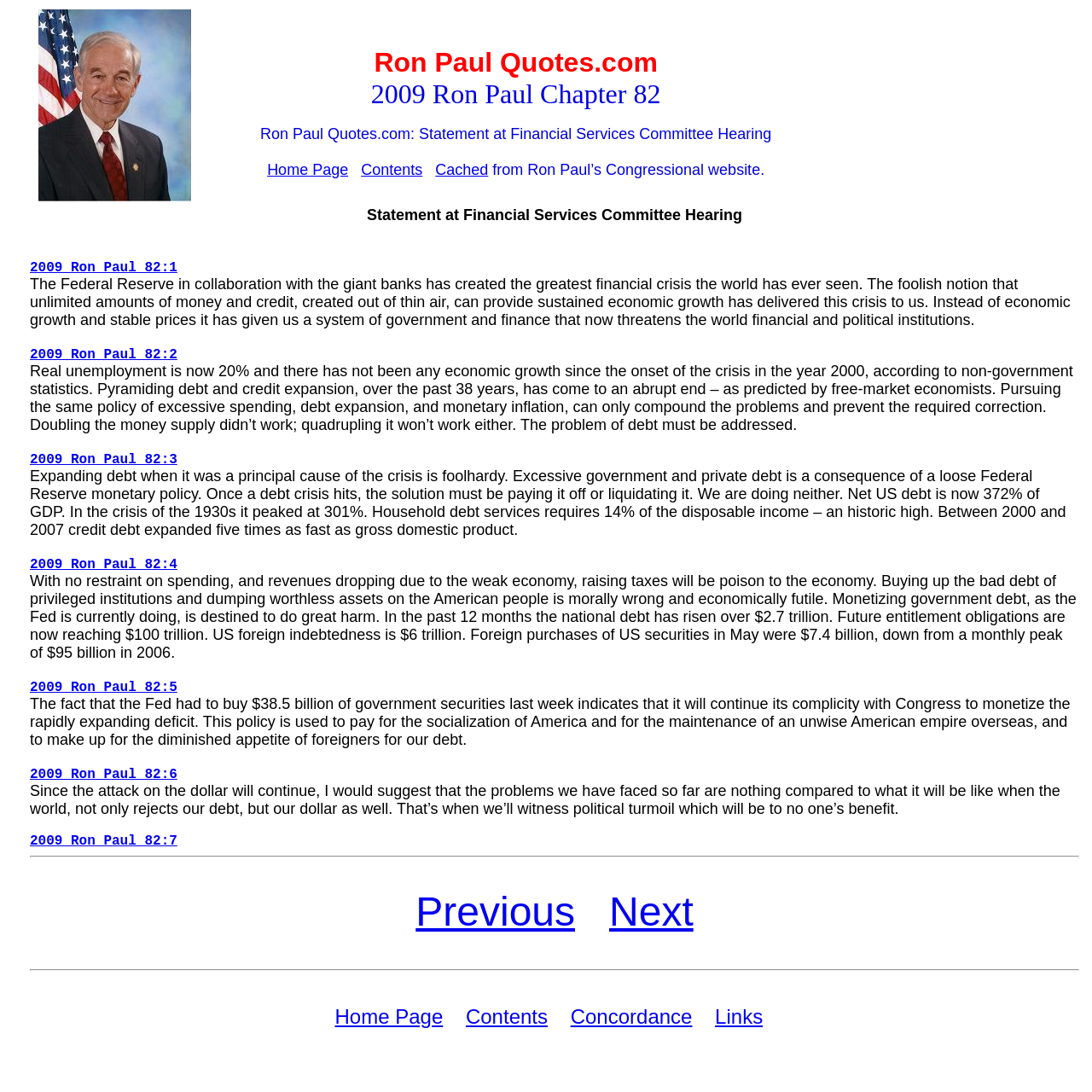What is the percentage of disposable income required for household debt services?
Respond with a short answer, either a single word or a phrase, based on the image.

14%